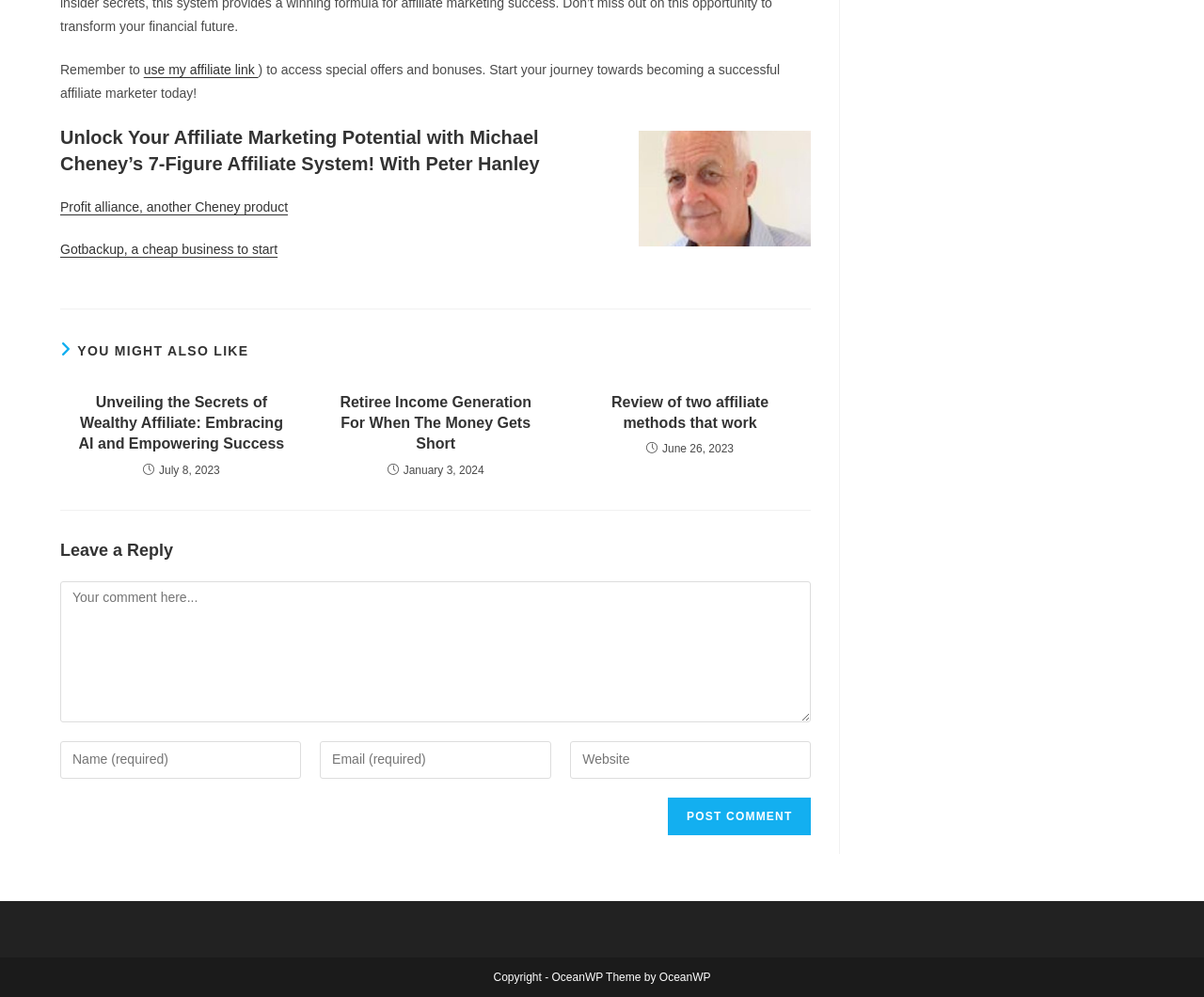Please identify the bounding box coordinates of the clickable element to fulfill the following instruction: "Leave a comment". The coordinates should be four float numbers between 0 and 1, i.e., [left, top, right, bottom].

[0.05, 0.583, 0.674, 0.725]